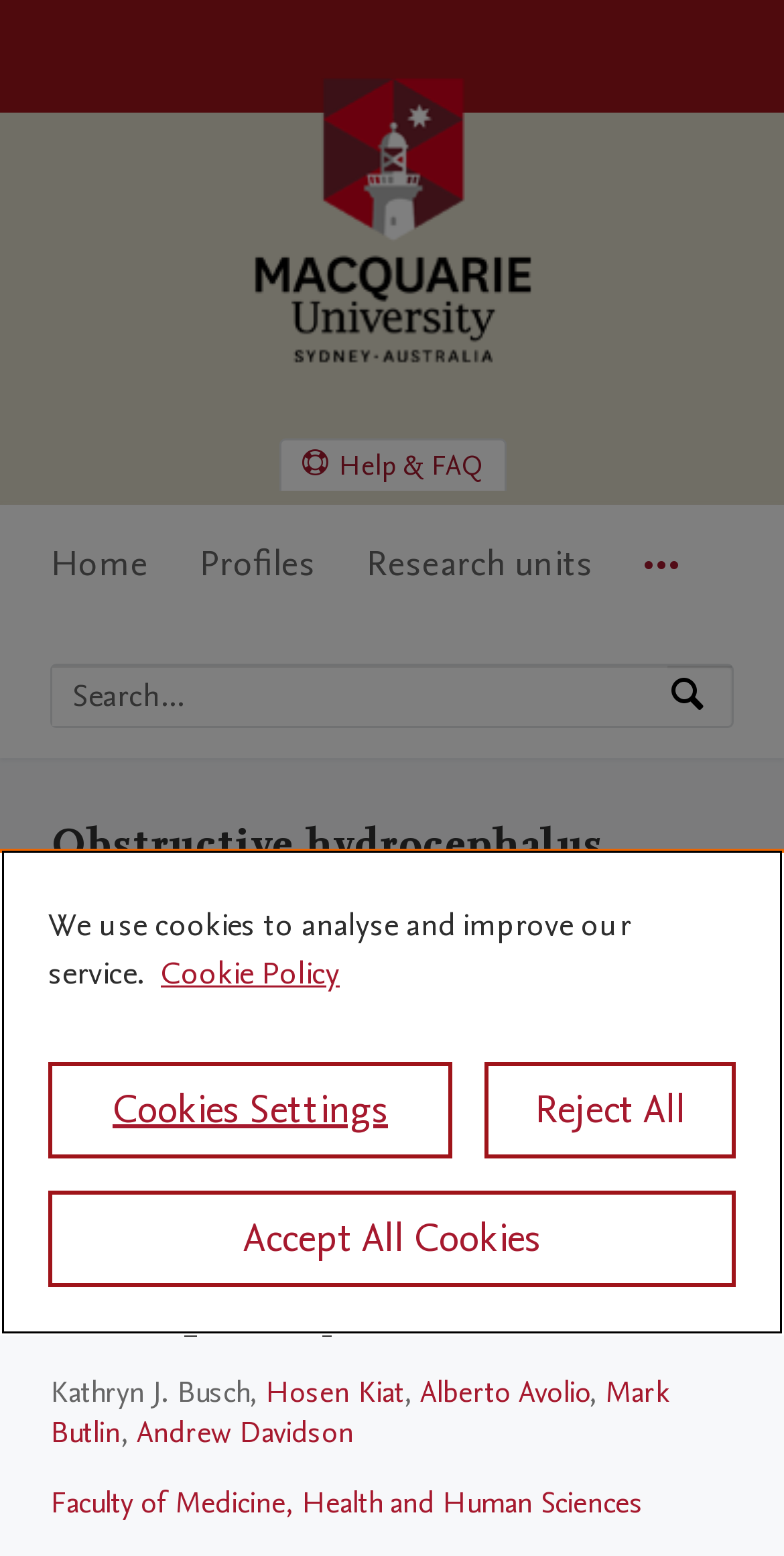Please find the bounding box coordinates (top-left x, top-left y, bottom-right x, bottom-right y) in the screenshot for the UI element described as follows: 0More

[0.821, 0.324, 0.867, 0.408]